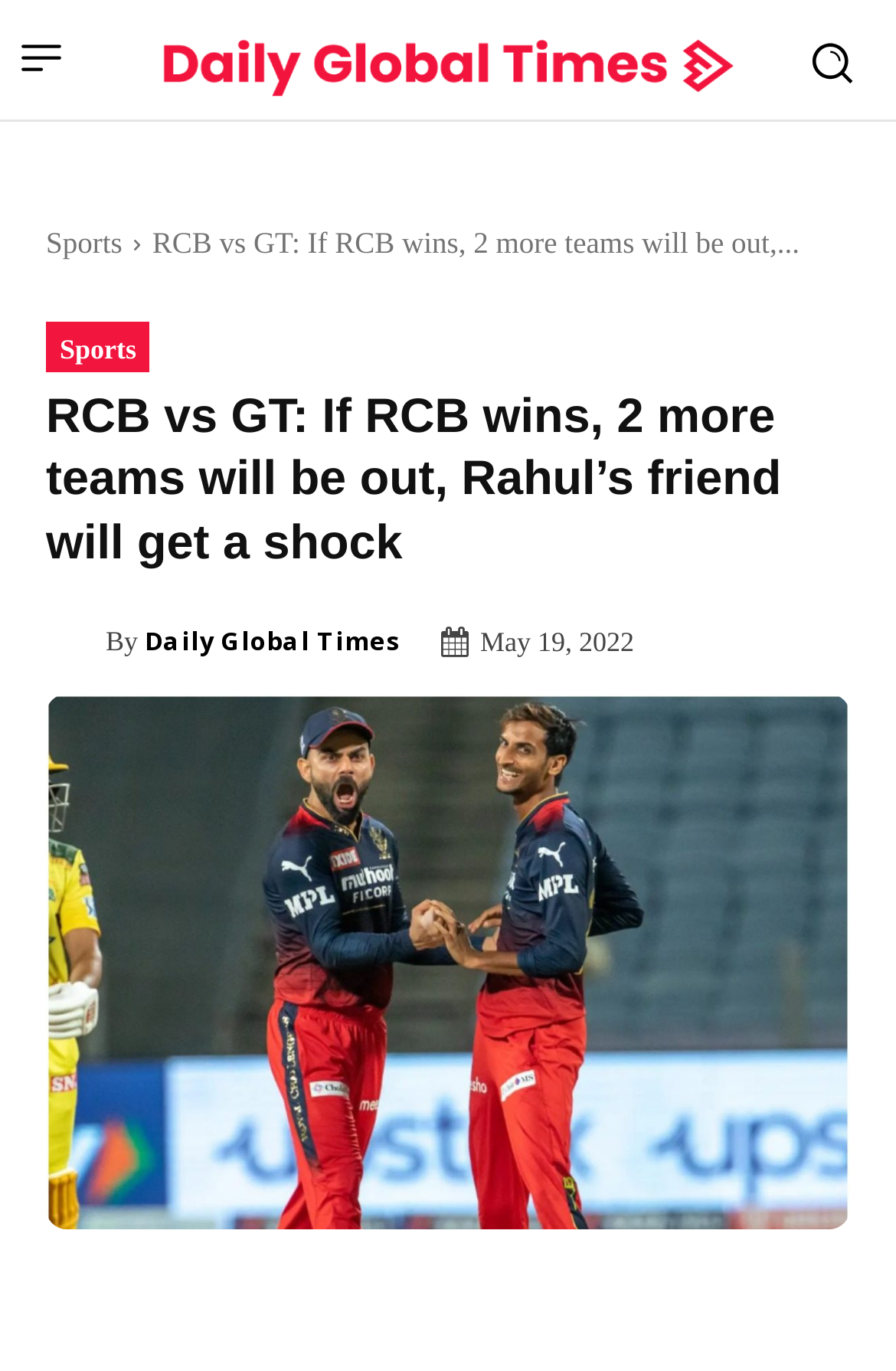Present a detailed account of what is displayed on the webpage.

The webpage appears to be a sports news article, specifically about the Indian Premier League (IPL) 2022. At the top left, there is a logo image with a link to the website's homepage. Next to the logo, there is a heading that reads "RCB vs GT: If RCB wins, 2 more teams will be out, Rahul's friend will get a shock". This heading is also a link.

Below the heading, there are two links labeled "Sports" on the left side, with a small gap between them. To the right of these links, there is a static text that summarizes the article, which is also the title of the article.

Further down, there is a heading that repeats the title of the article, taking up most of the width of the page. Below this heading, there is a link to "Daily Global Times" with a small image of the publication's logo. Next to this link, there is a static text that reads "By", followed by another link to "Daily Global Times".

On the right side of the page, there is a time element that displays the date "May 19, 2022". Below this, there is a large image that appears to be related to another IPL match, "RCB vs CSK: Big win for RCB, 7th loss for CSK, difficult to reach playoffs". This image takes up most of the width of the page.

At the top right corner, there are two small images, one of which is not described. The other image is a logo, likely a social media or sharing icon.